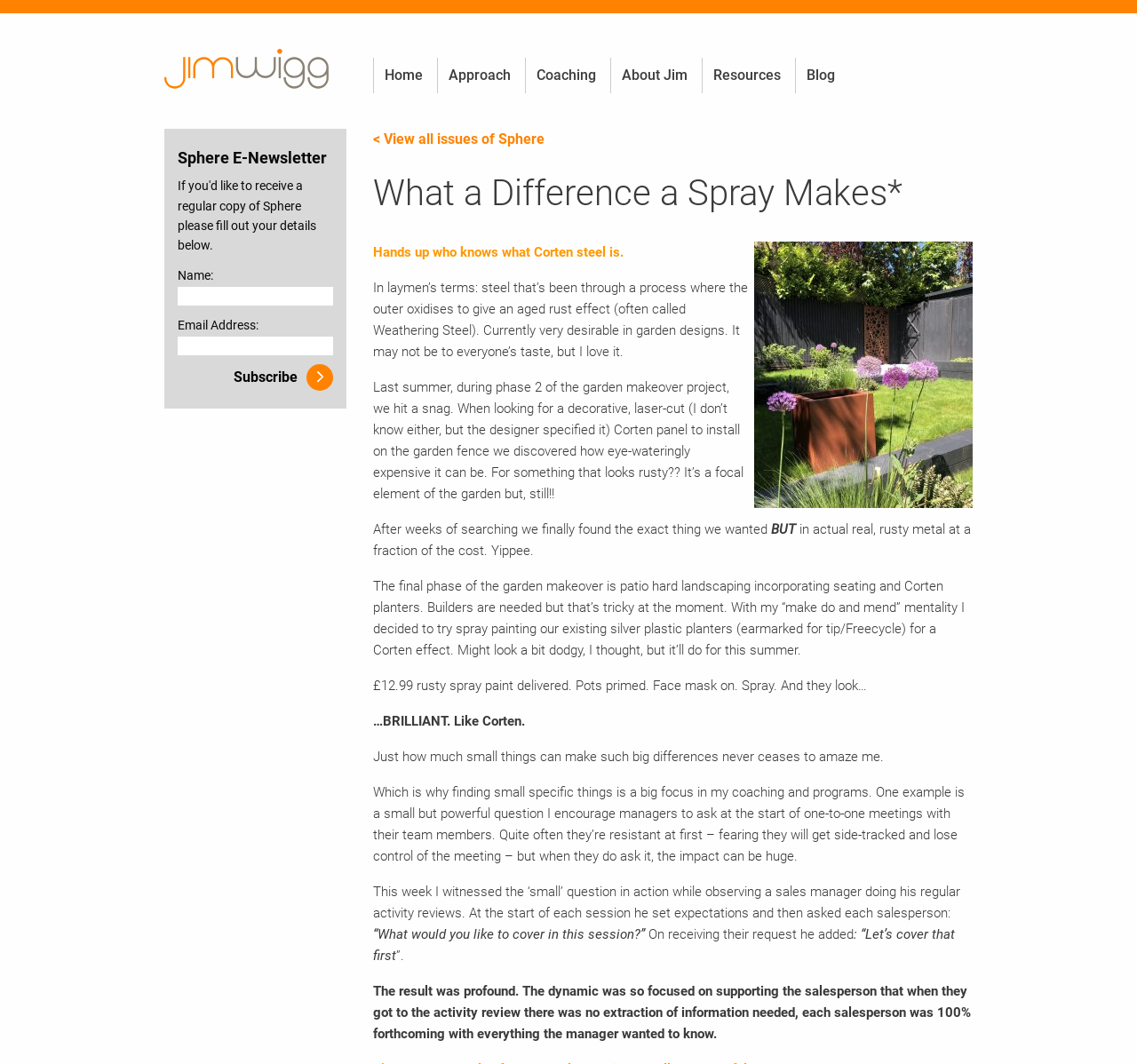Provide a thorough and detailed response to the question by examining the image: 
What is the question that the sales manager asks at the start of one-to-one meetings?

The blog post mentions that the sales manager asks a specific question at the start of one-to-one meetings, which is 'What would you like to cover in this session?'. This question is mentioned as an example of a small but powerful question that can have a significant impact.